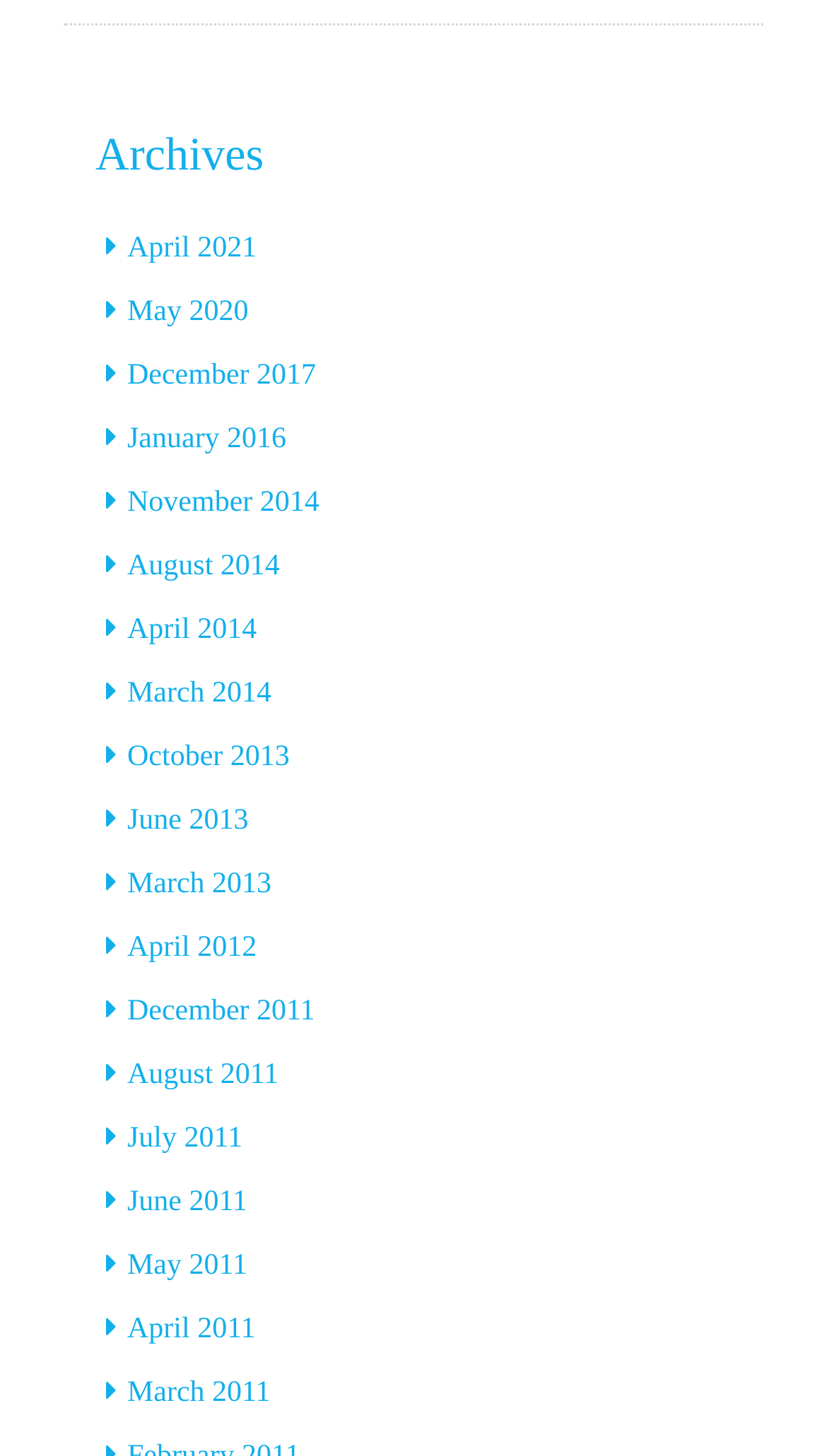Find the bounding box coordinates for the element that must be clicked to complete the instruction: "view May 2020". The coordinates should be four float numbers between 0 and 1, indicated as [left, top, right, bottom].

[0.154, 0.204, 0.3, 0.226]